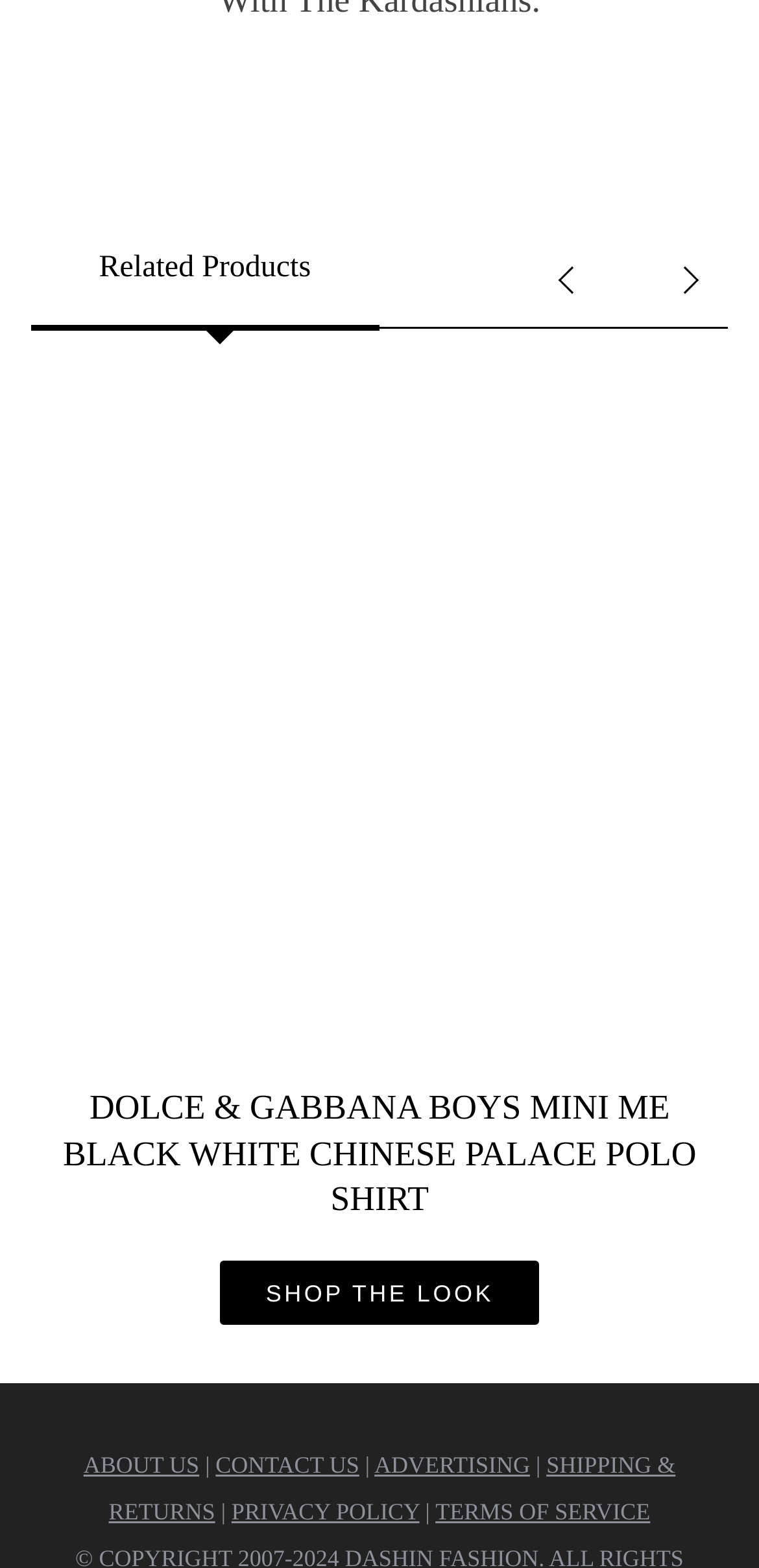Find the bounding box coordinates of the element to click in order to complete the given instruction: "Contact us."

[0.284, 0.926, 0.473, 0.943]